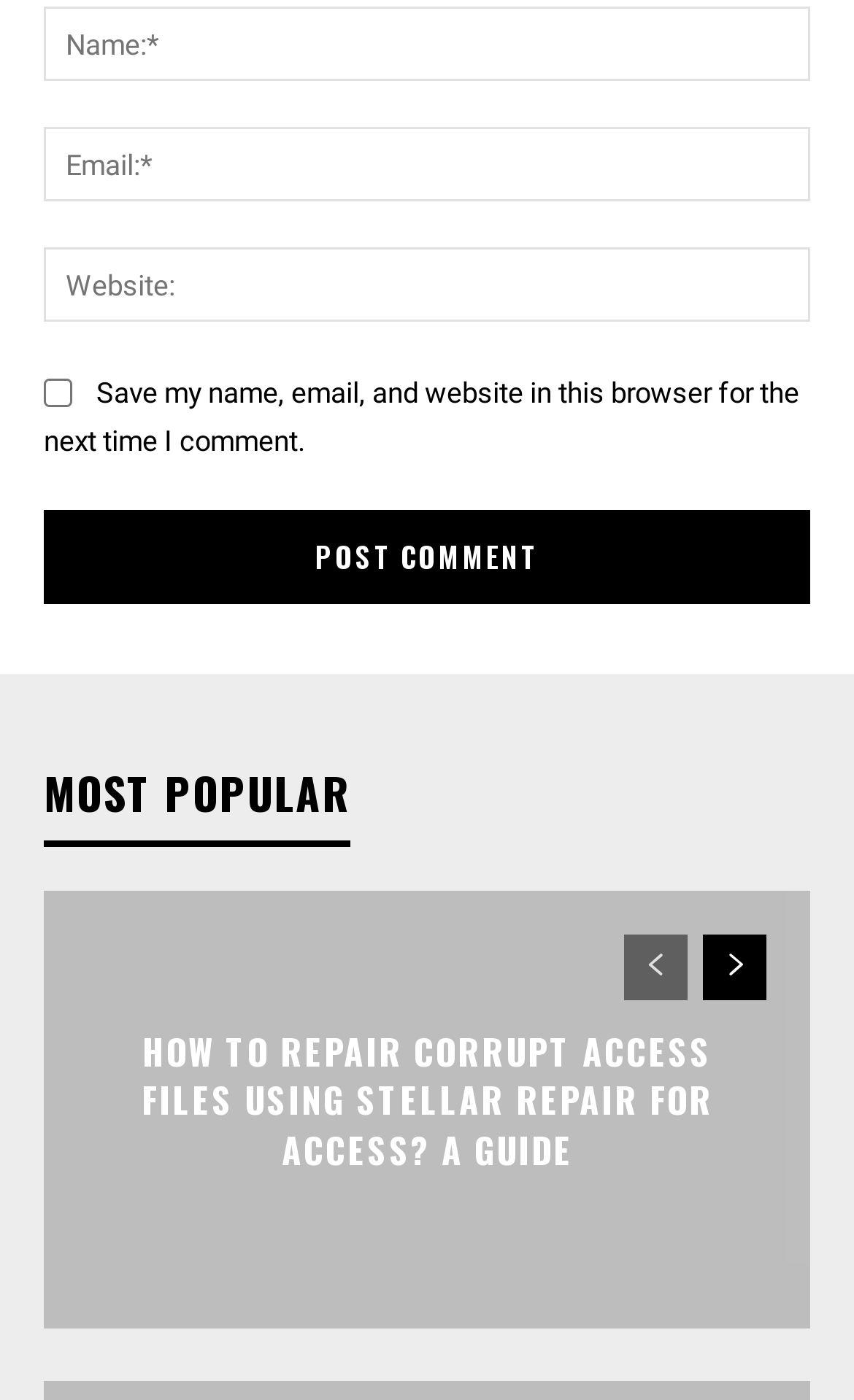Please identify the coordinates of the bounding box for the clickable region that will accomplish this instruction: "Click the Post Comment button".

[0.051, 0.364, 0.949, 0.431]